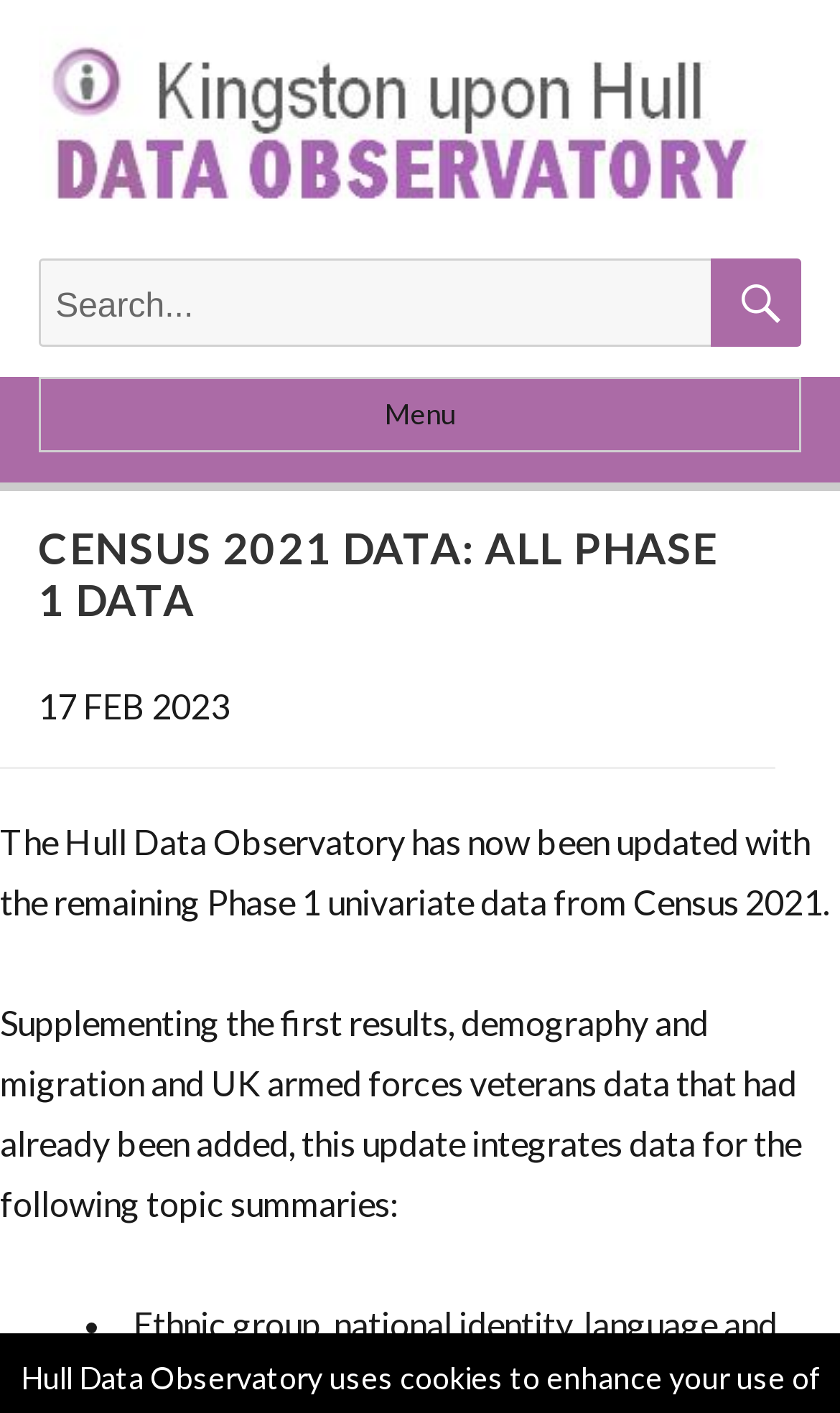What is the headline of the webpage?

CENSUS 2021 DATA: ALL PHASE 1 DATA